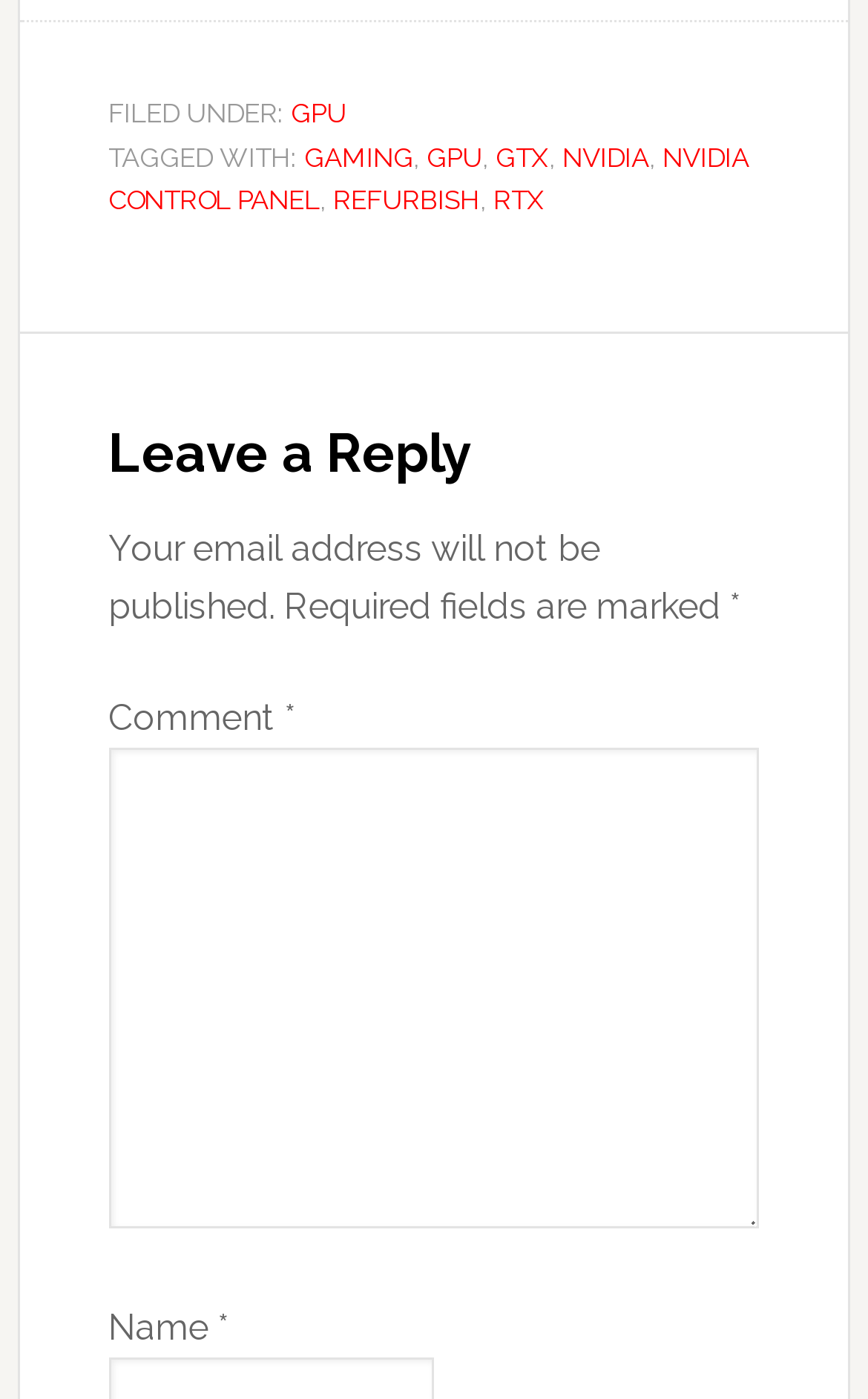Provide the bounding box coordinates in the format (top-left x, top-left y, bottom-right x, bottom-right y). All values are floating point numbers between 0 and 1. Determine the bounding box coordinate of the UI element described as: GPU

[0.492, 0.101, 0.556, 0.123]